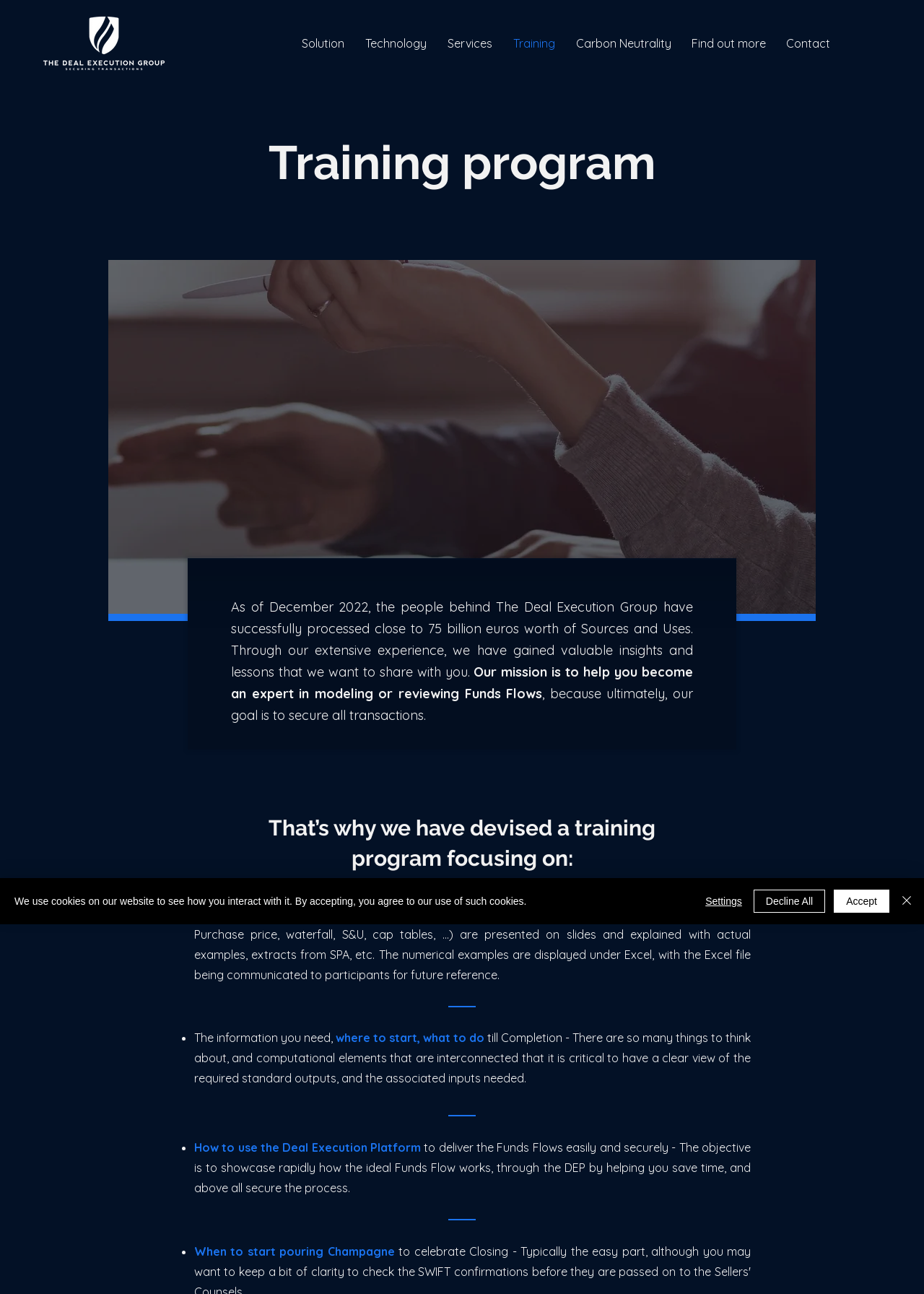Given the element description: "Solution", predict the bounding box coordinates of the UI element it refers to, using four float numbers between 0 and 1, i.e., [left, top, right, bottom].

[0.315, 0.025, 0.384, 0.042]